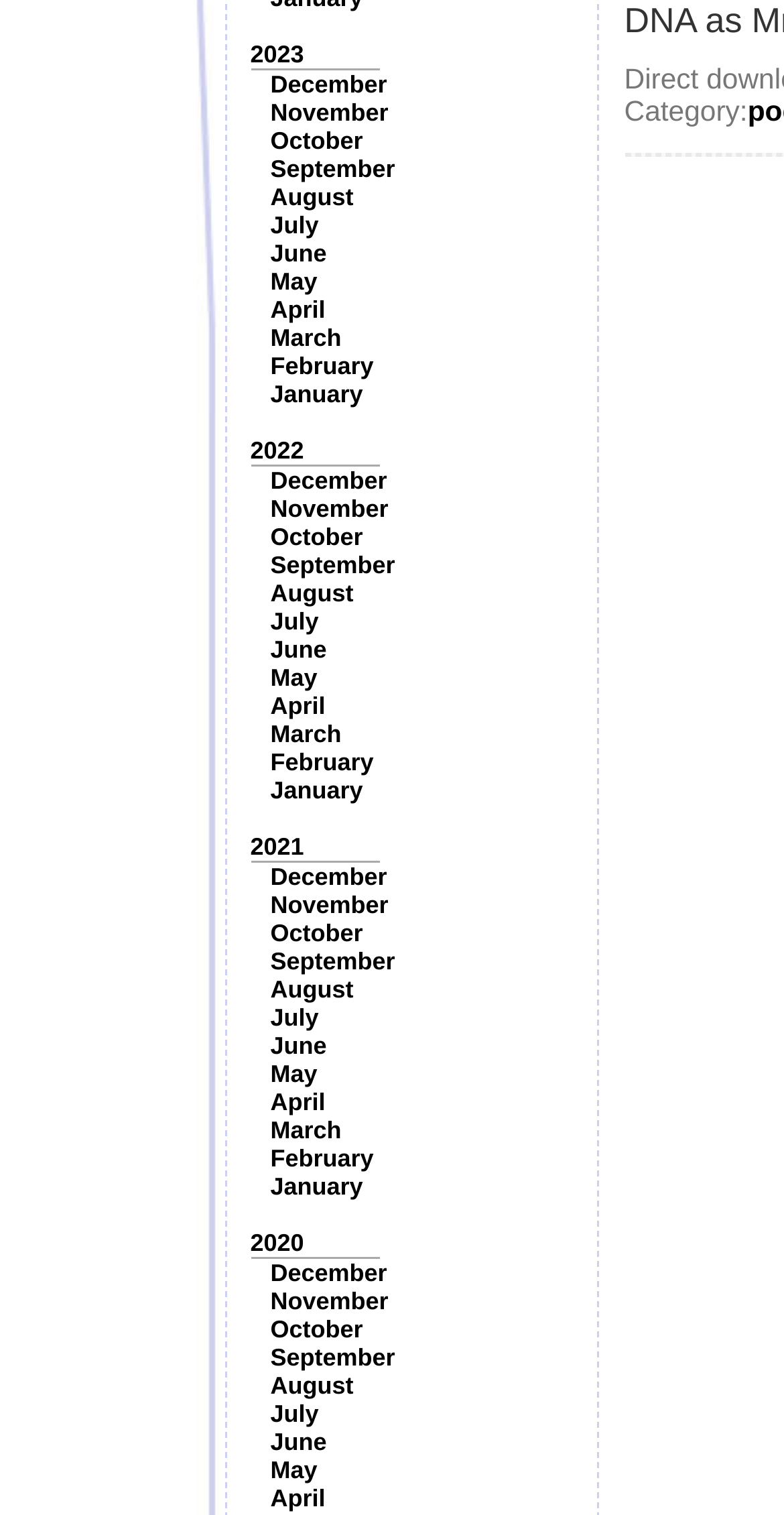Extract the bounding box coordinates for the UI element described by the text: "September". The coordinates should be in the form of [left, top, right, bottom] with values between 0 and 1.

[0.345, 0.364, 0.504, 0.382]